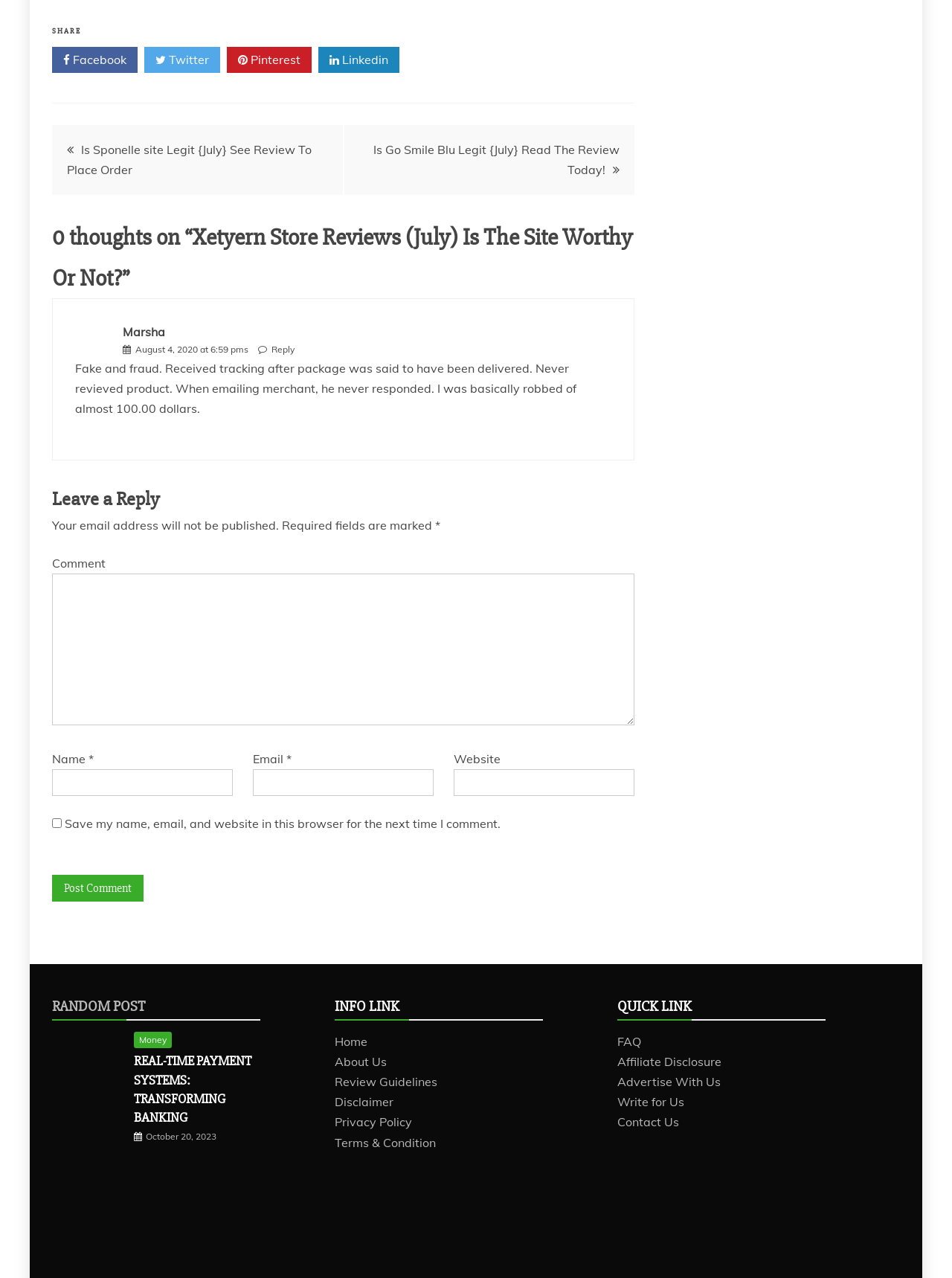Identify the bounding box coordinates of the element that should be clicked to fulfill this task: "Leave a reply". The coordinates should be provided as four float numbers between 0 and 1, i.e., [left, top, right, bottom].

[0.055, 0.377, 0.666, 0.403]